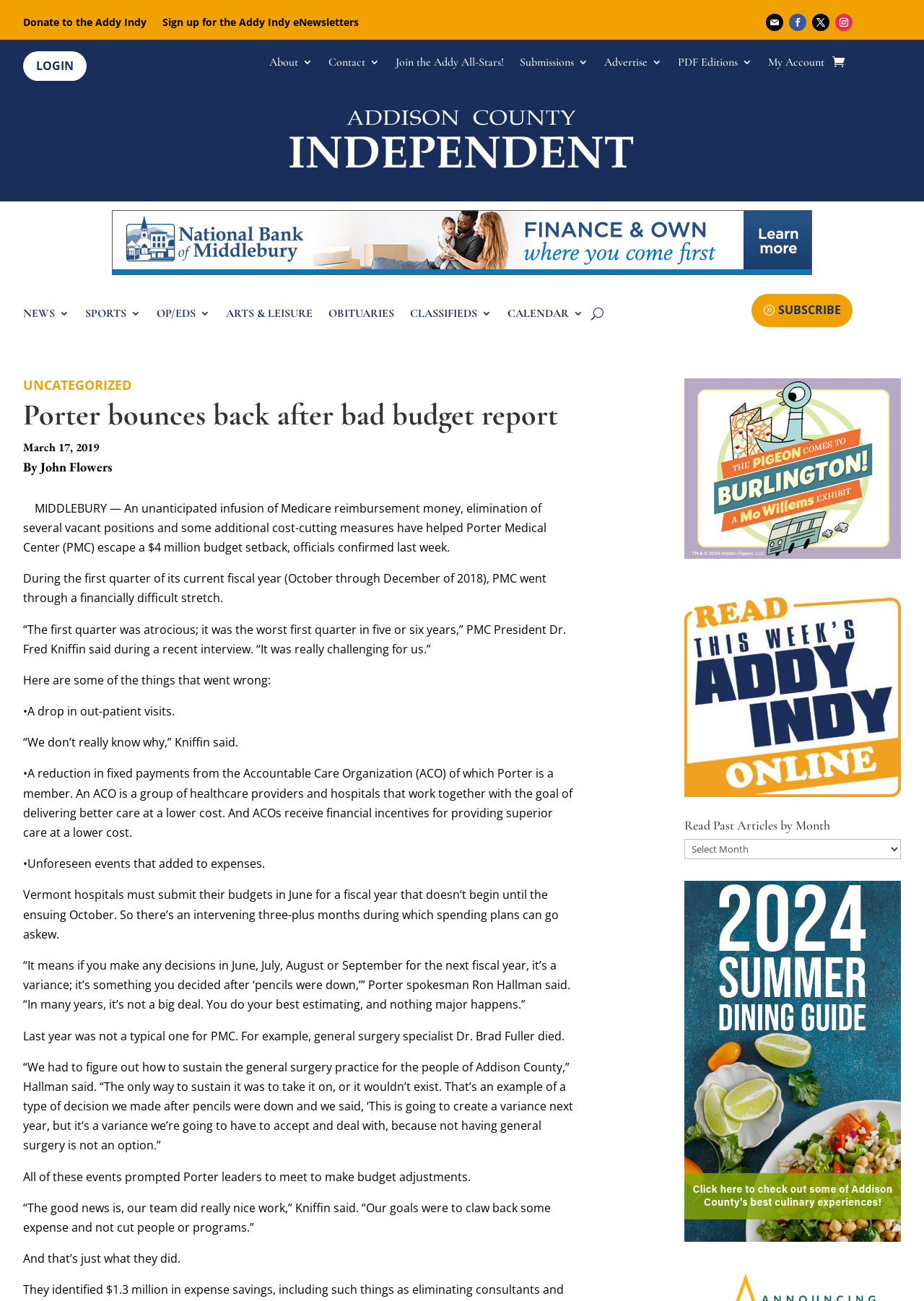Could you specify the bounding box coordinates for the clickable section to complete the following instruction: "Subscribe"?

[0.813, 0.226, 0.923, 0.252]